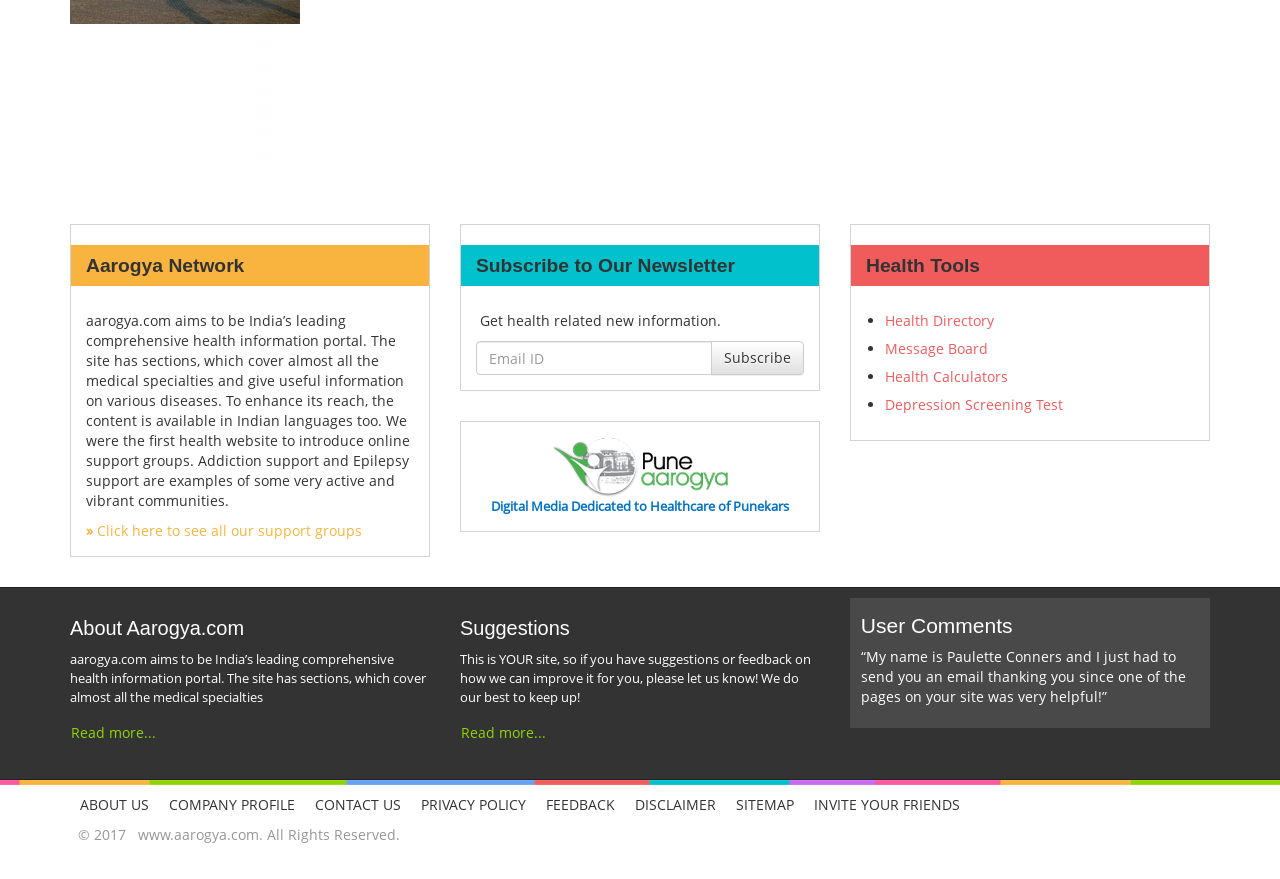Please identify the bounding box coordinates of the region to click in order to complete the task: "Visit the Pune Aarogya page". The coordinates must be four float numbers between 0 and 1, specified as [left, top, right, bottom].

[0.431, 0.52, 0.569, 0.54]